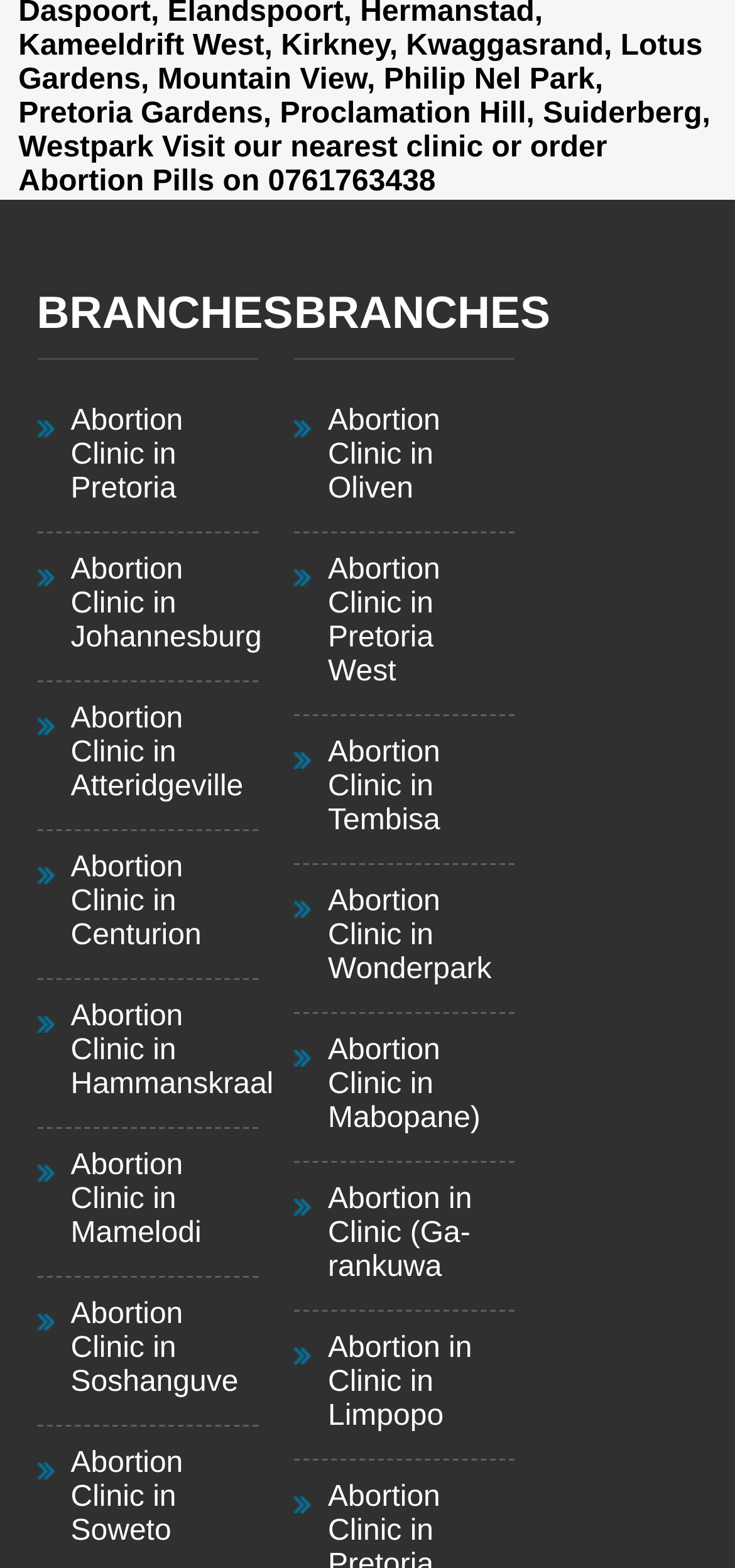Give a one-word or short phrase answer to this question: 
What is the location of the first abortion clinic listed?

Pretoria